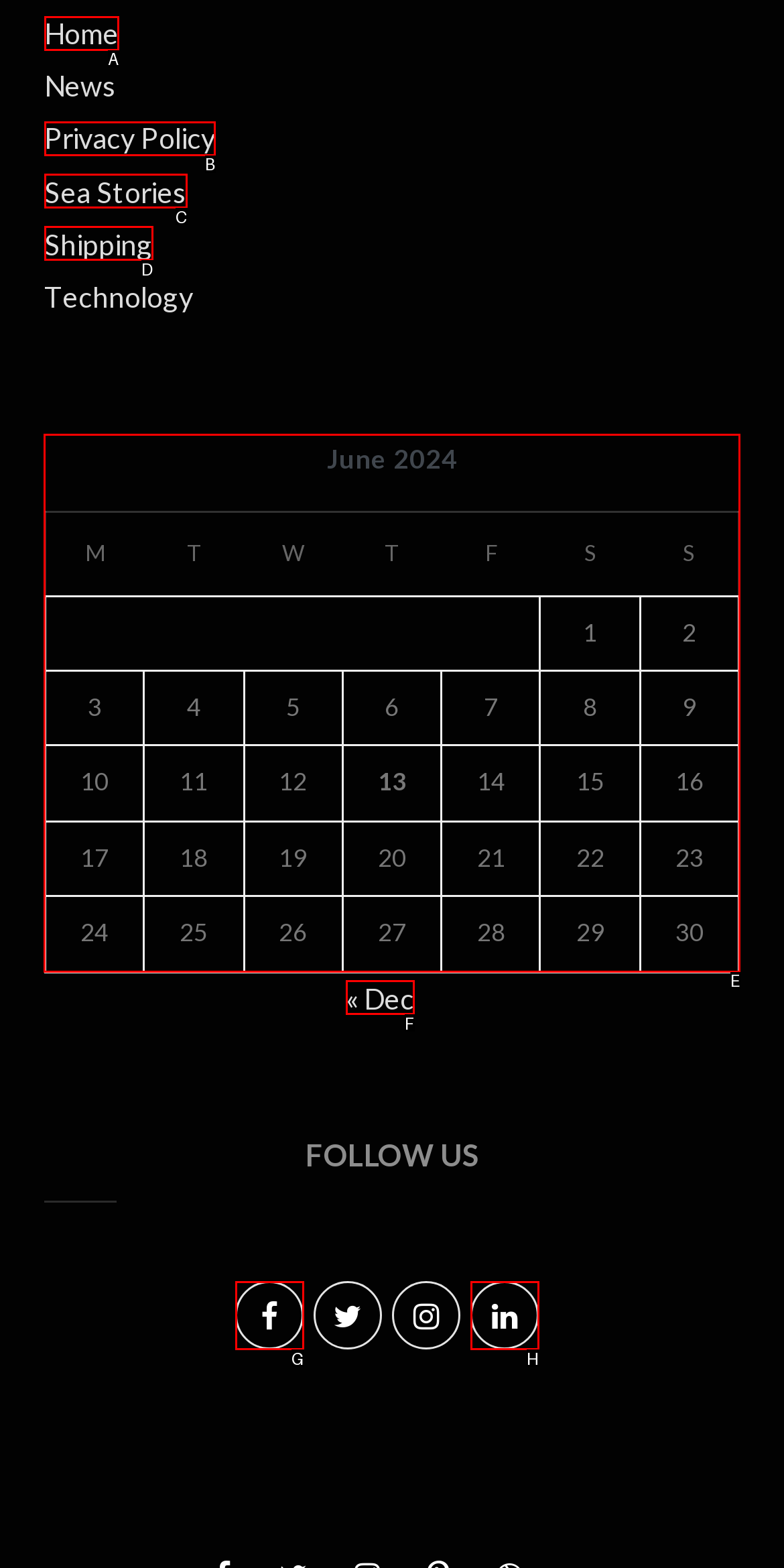Show which HTML element I need to click to perform this task: View June 2024 table Answer with the letter of the correct choice.

E